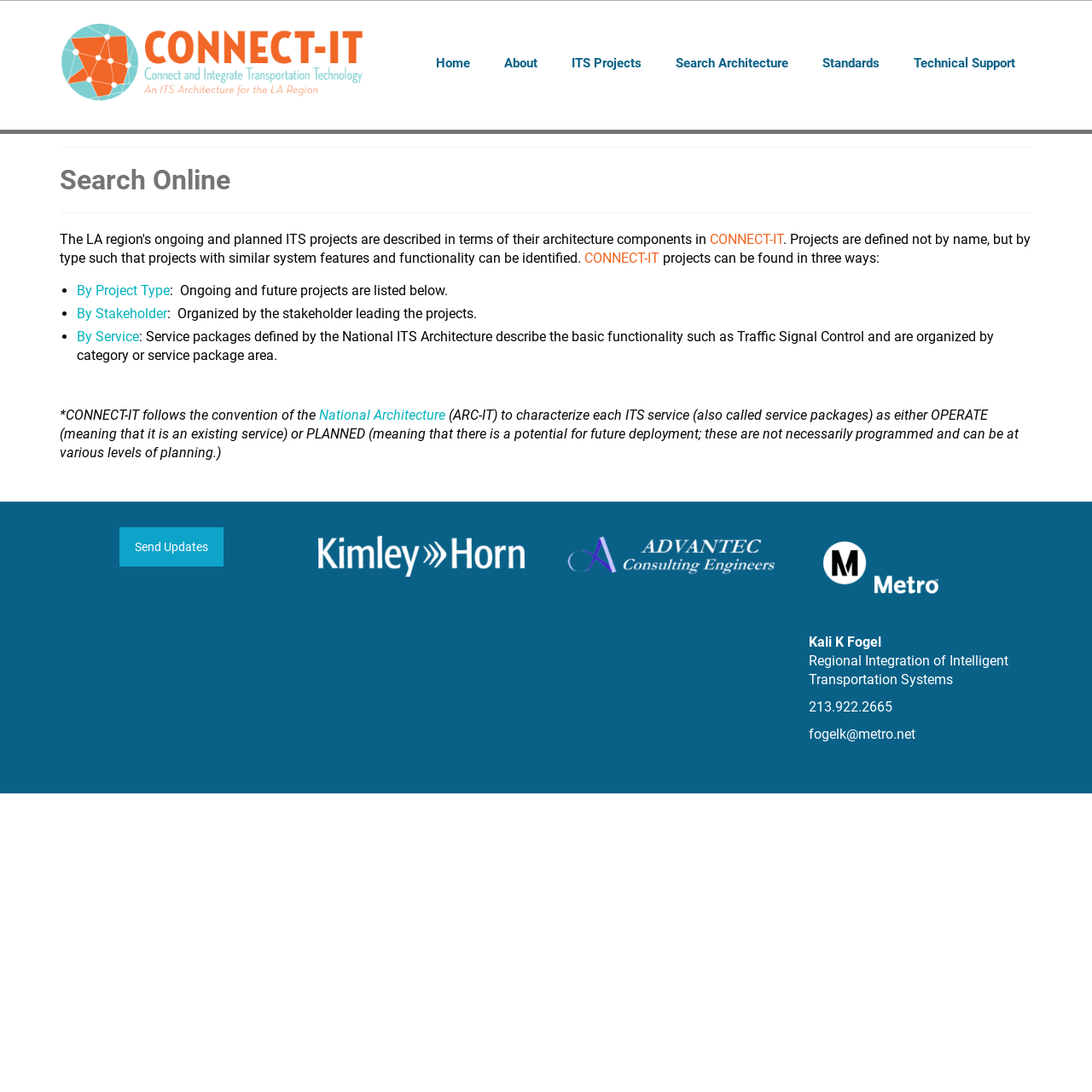Find the bounding box coordinates for the area that should be clicked to accomplish the instruction: "Click on Home".

[0.384, 0.042, 0.446, 0.073]